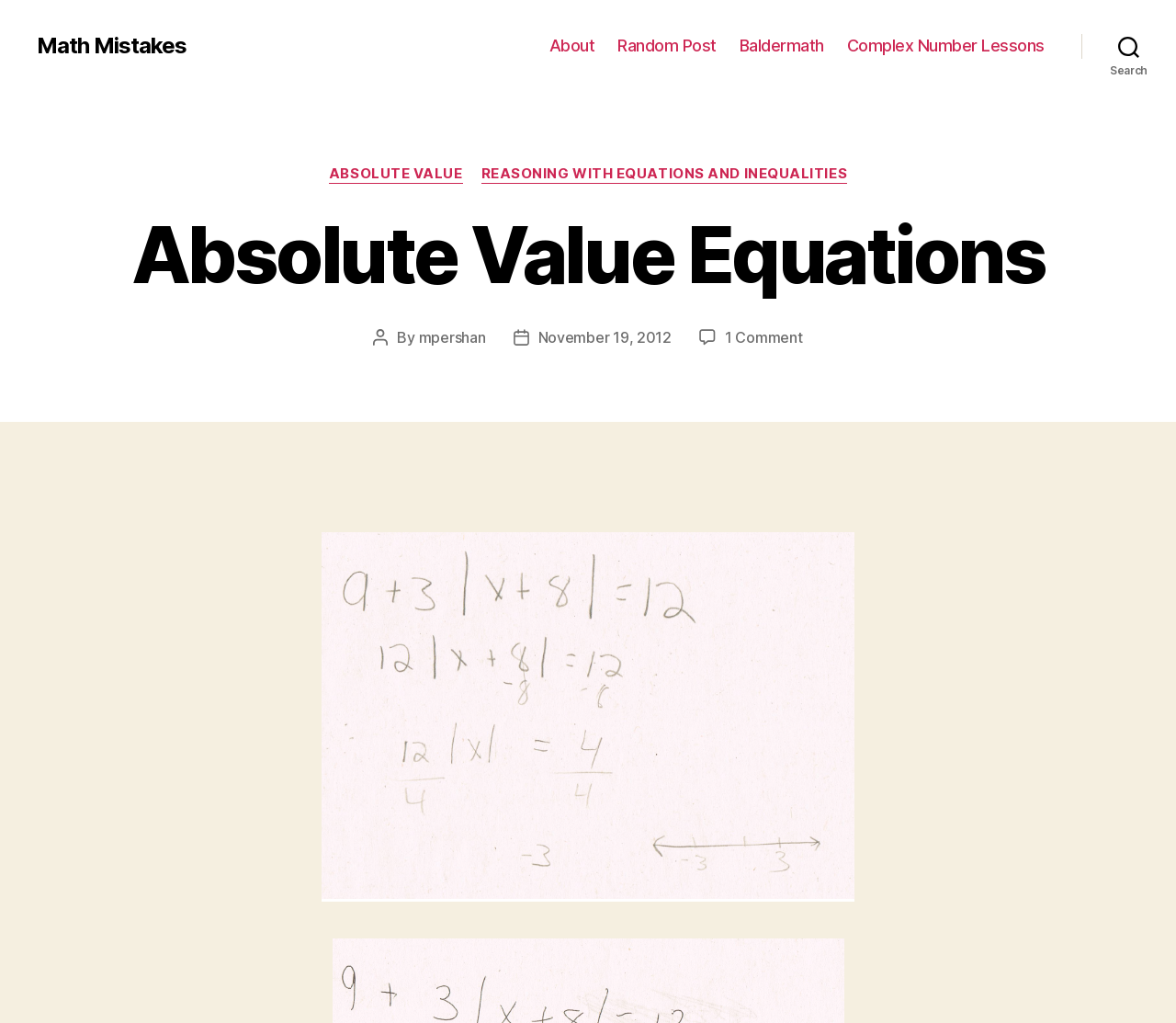Locate the primary heading on the webpage and return its text.

Absolute Value Equations